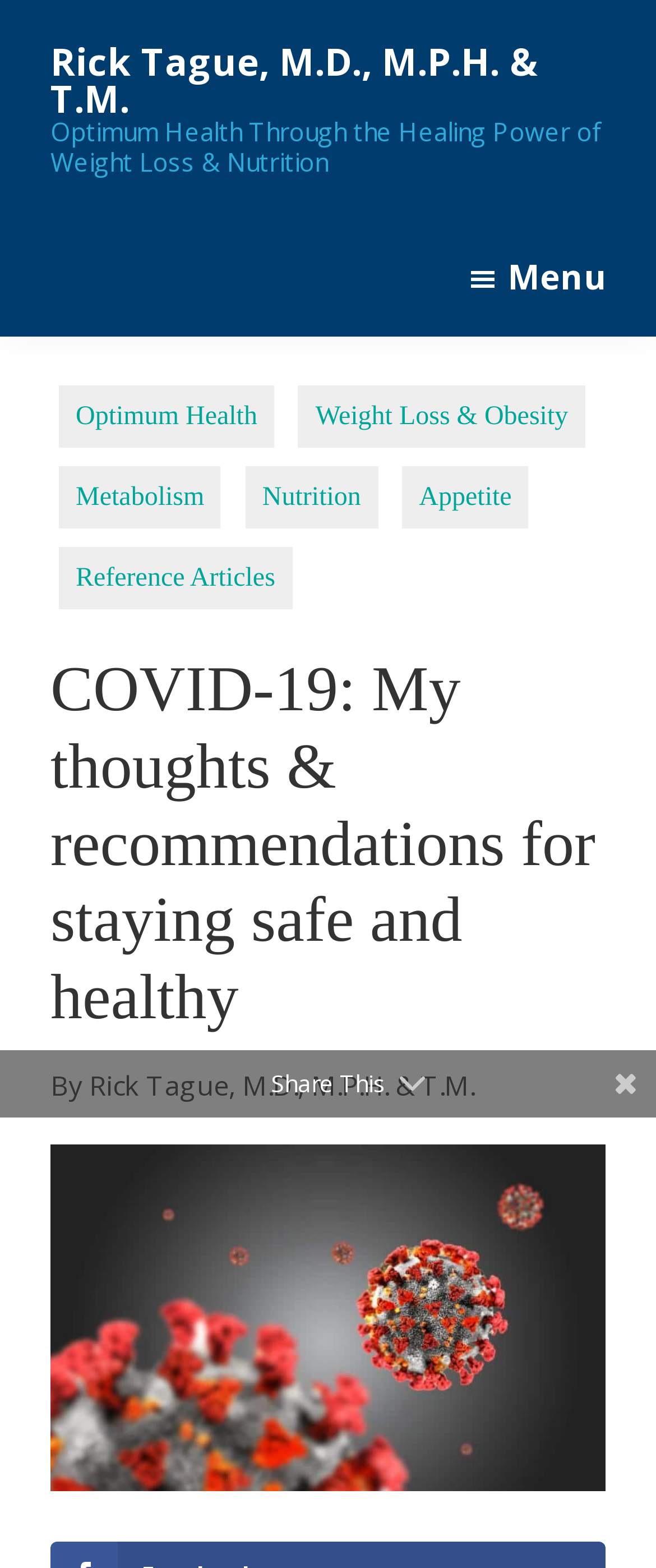Locate the coordinates of the bounding box for the clickable region that fulfills this instruction: "Go to 'Optimum Health'".

[0.09, 0.246, 0.418, 0.286]